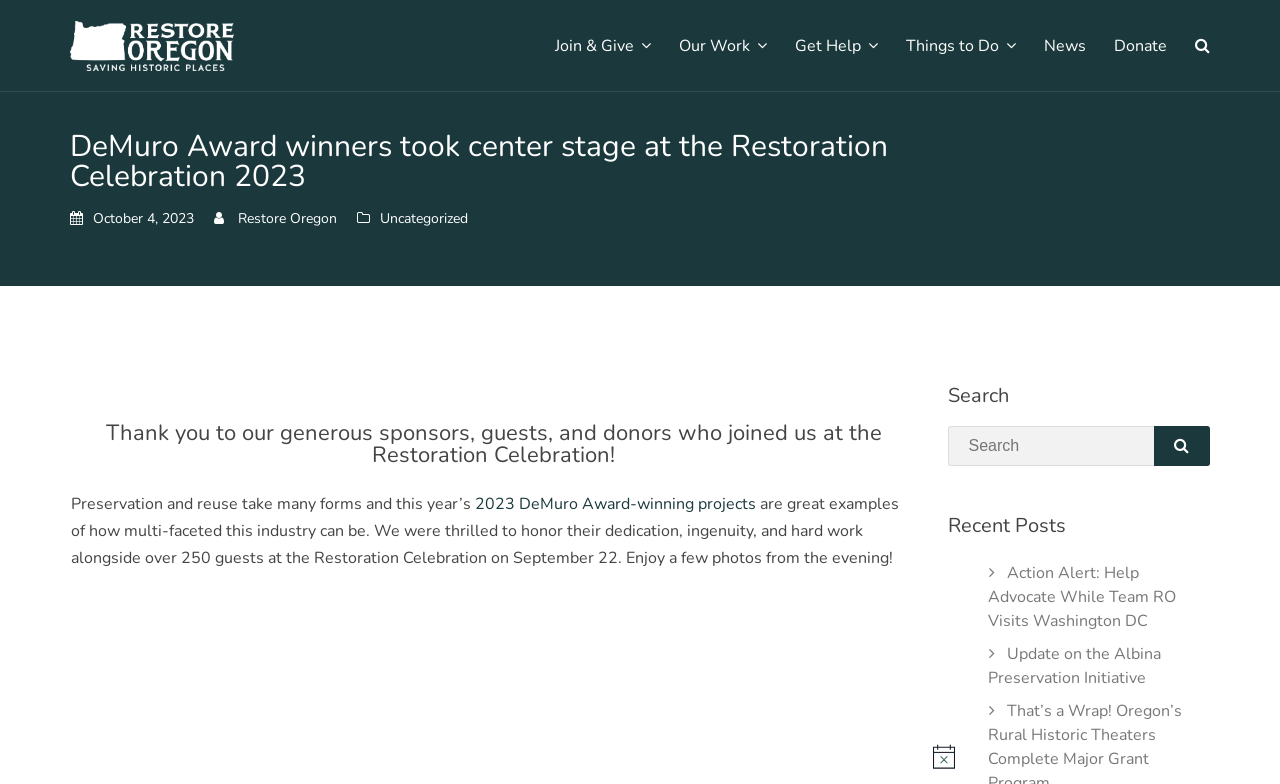What type of projects are being honored at the Restoration Celebration?
Look at the image and construct a detailed response to the question.

The type of projects being honored at the Restoration Celebration can be found in the paragraph below the heading 'DeMuro Award winners took center stage at the Restoration Celebration 2023'. The text states 'Preservation and reuse take many forms and this year’s 2023 DeMuro Award-winning projects are great examples of how multi-faceted this industry can be.' This suggests that the projects being honored are the 2023 DeMuro Award-winning projects.